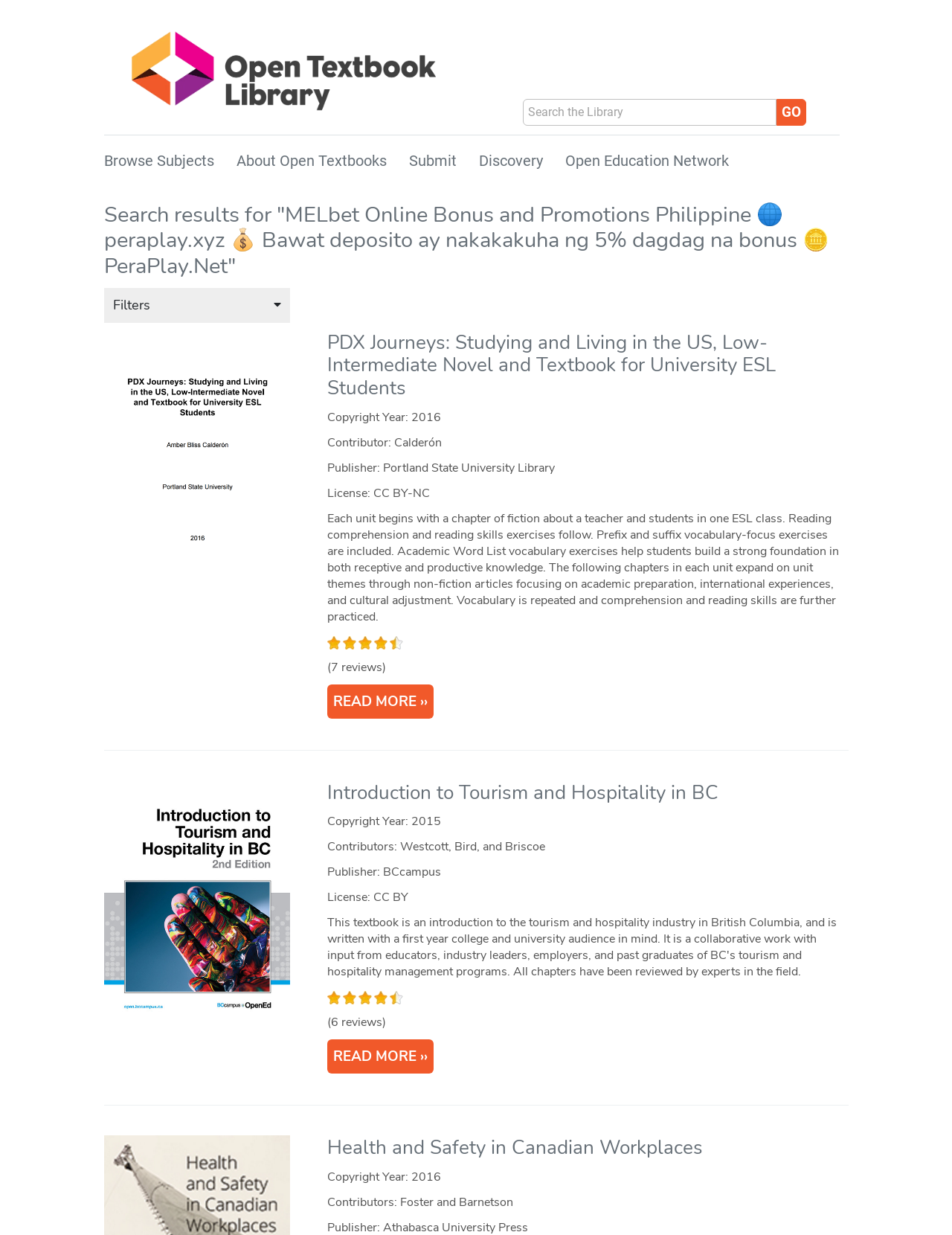Point out the bounding box coordinates of the section to click in order to follow this instruction: "Click the 'Library Home' link".

[0.109, 0.018, 0.486, 0.097]